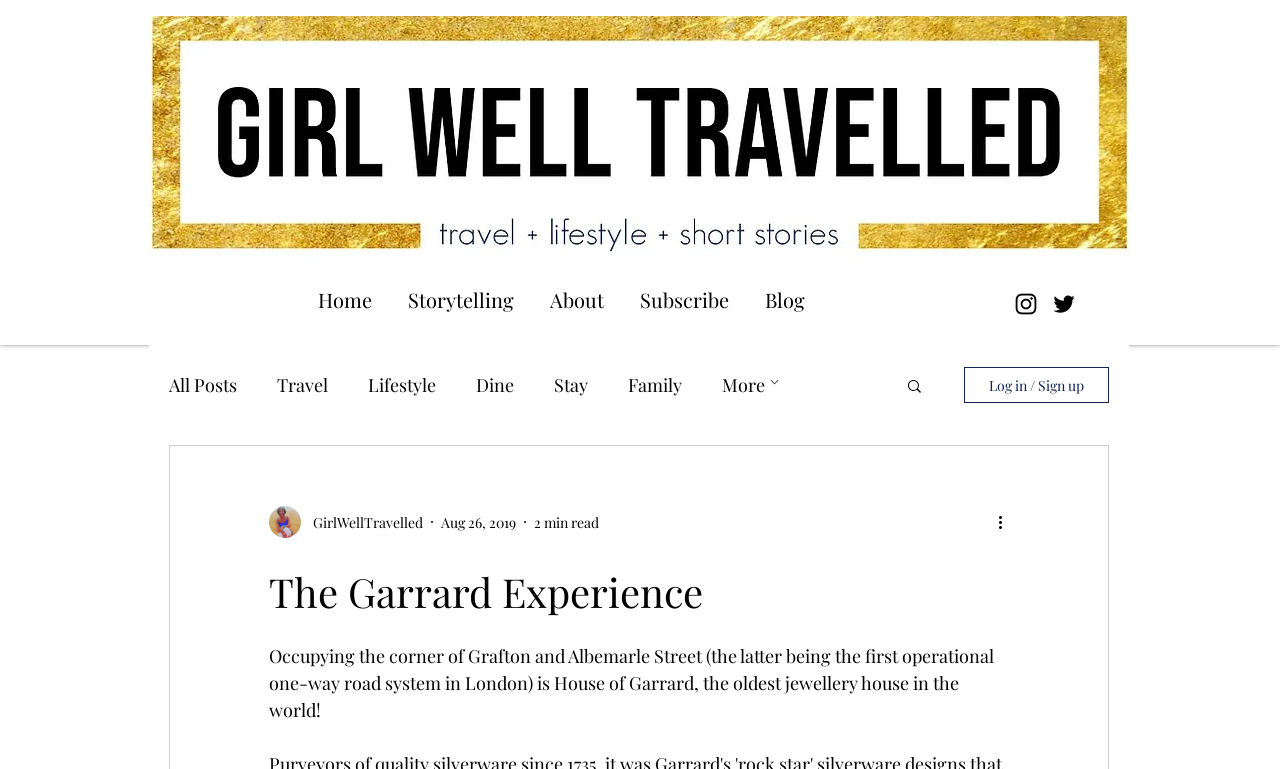Determine the bounding box coordinates of the region that needs to be clicked to achieve the task: "Click the Home link".

[0.234, 0.33, 0.305, 0.427]